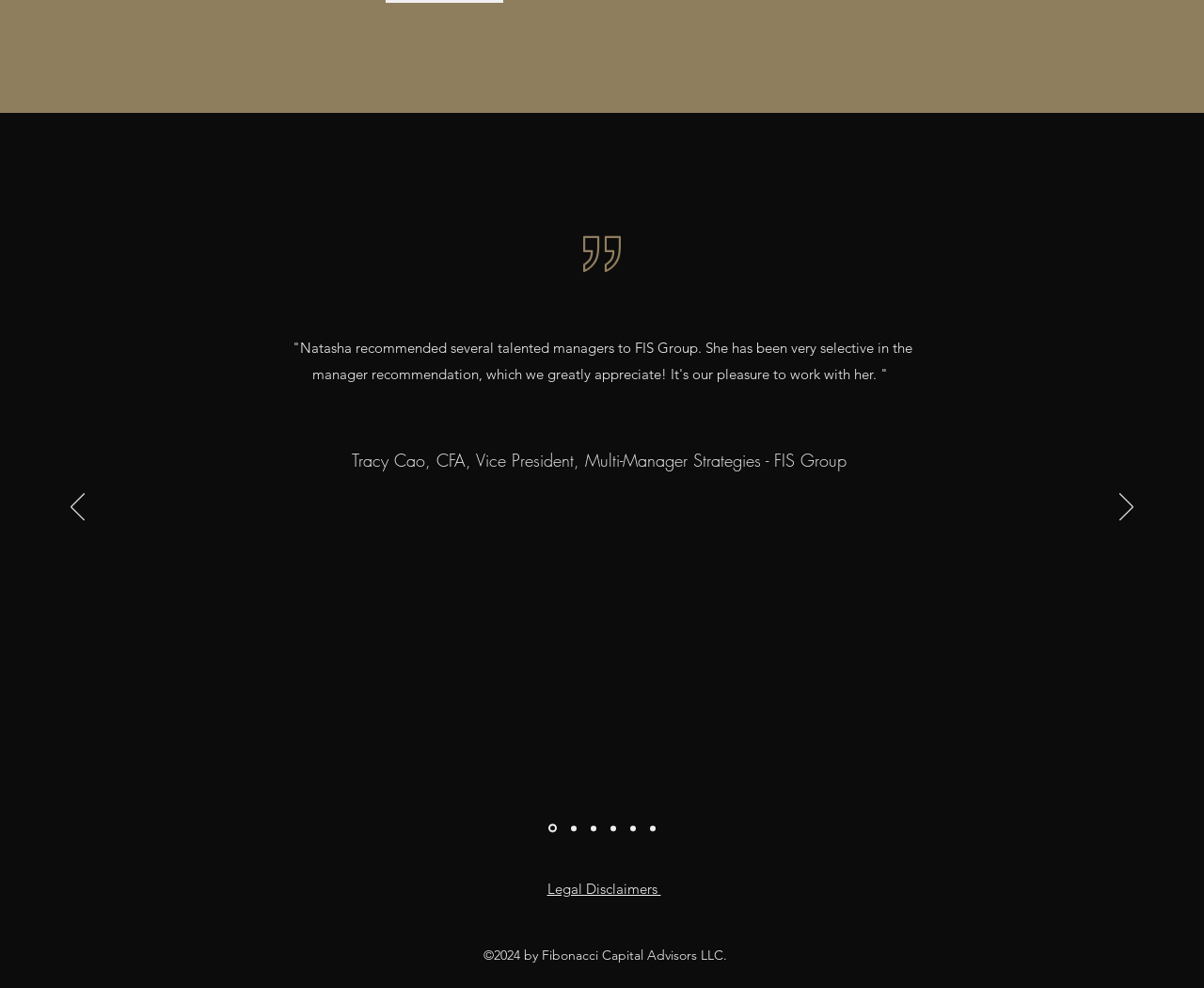Provide the bounding box coordinates, formatted as (top-left x, top-left y, bottom-right x, bottom-right y), with all values being floating point numbers between 0 and 1. Identify the bounding box of the UI element that matches the description: Legal Disclaimers

[0.454, 0.891, 0.549, 0.909]